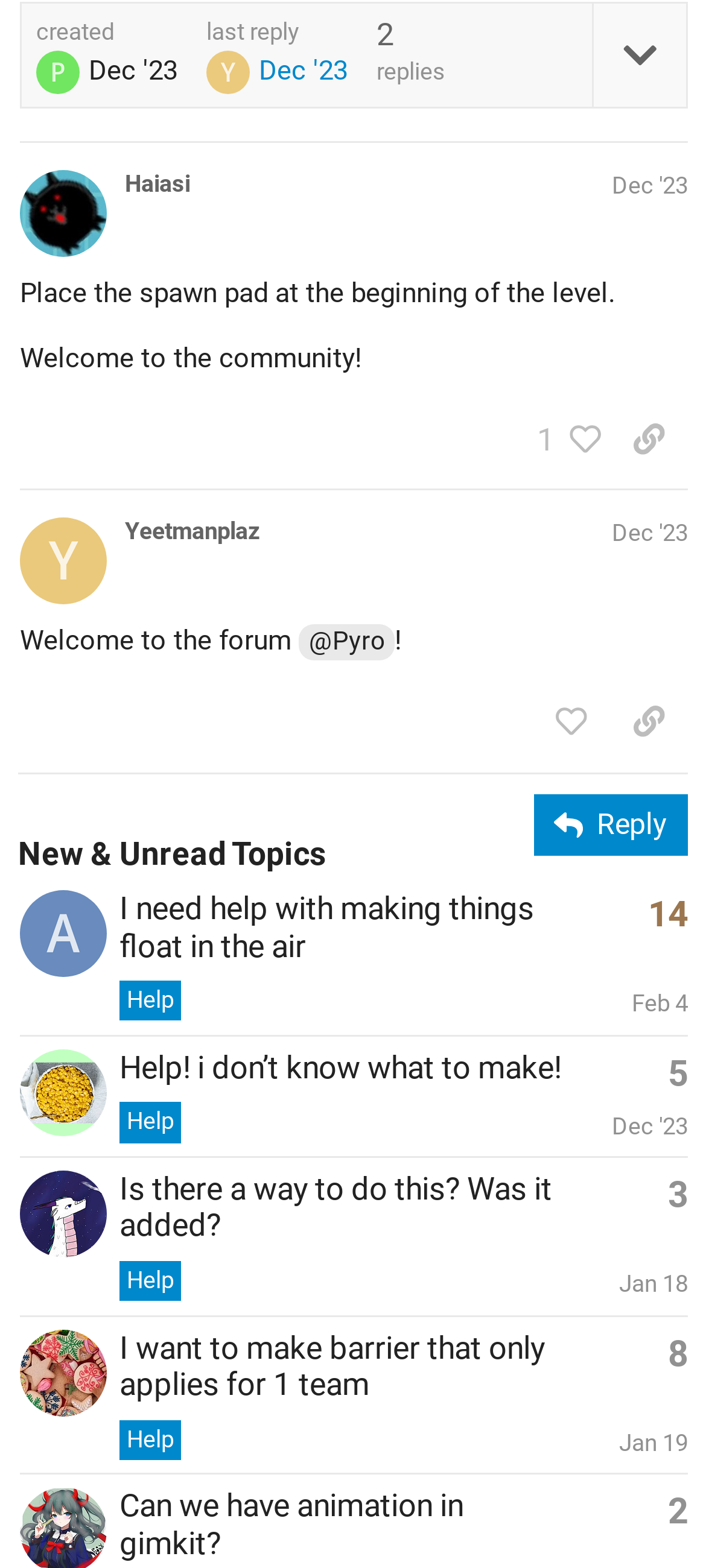Using the description "aria-label="Foxy's profile, latest poster"", predict the bounding box of the relevant HTML element.

[0.028, 0.965, 0.151, 0.986]